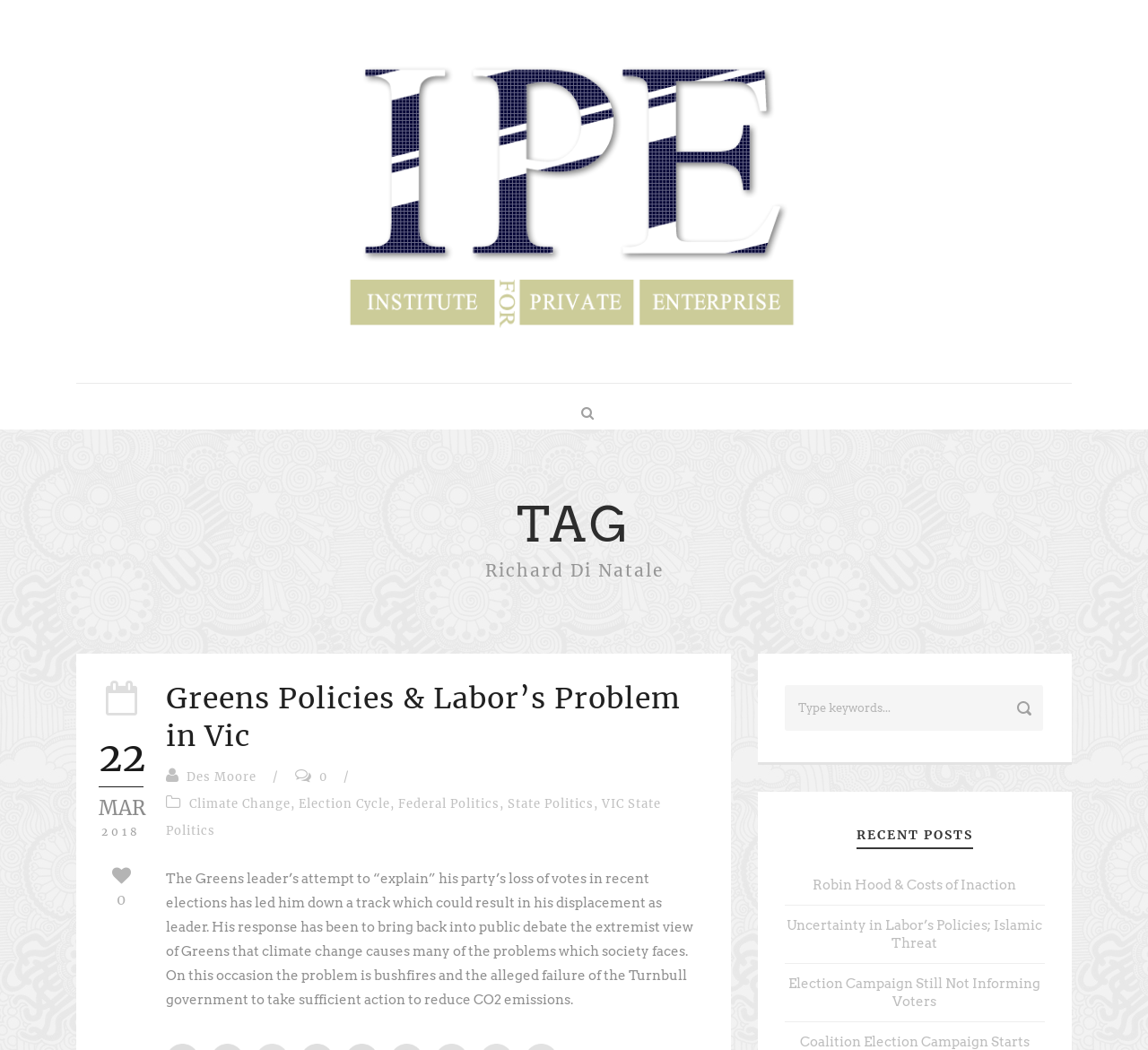Identify the bounding box coordinates for the UI element described by the following text: "State Politics". Provide the coordinates as four float numbers between 0 and 1, in the format [left, top, right, bottom].

[0.442, 0.758, 0.517, 0.773]